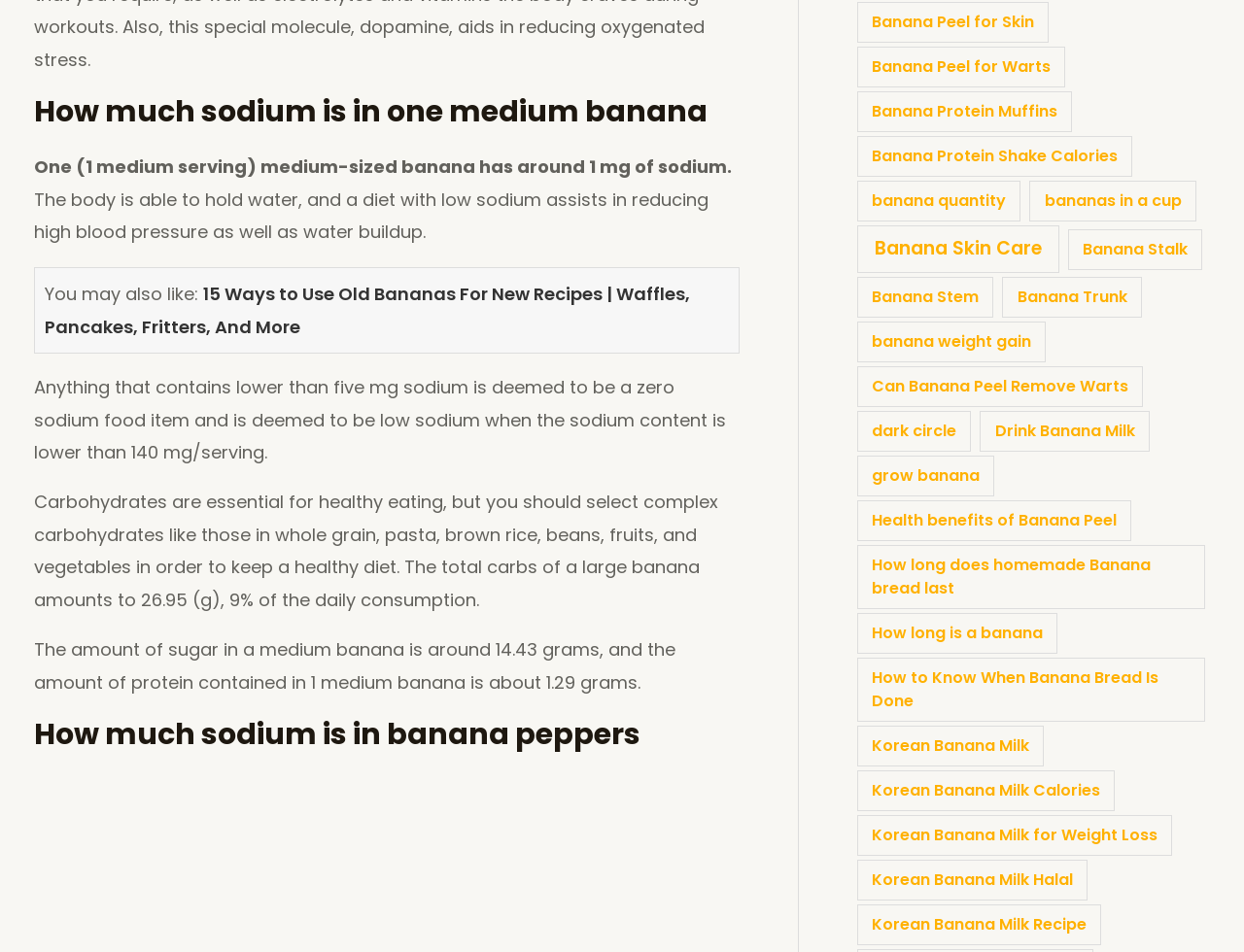What is the sodium content of one medium banana?
Please describe in detail the information shown in the image to answer the question.

According to the text, 'One (1 medium serving) medium-sized banana has around 1 mg of sodium.'